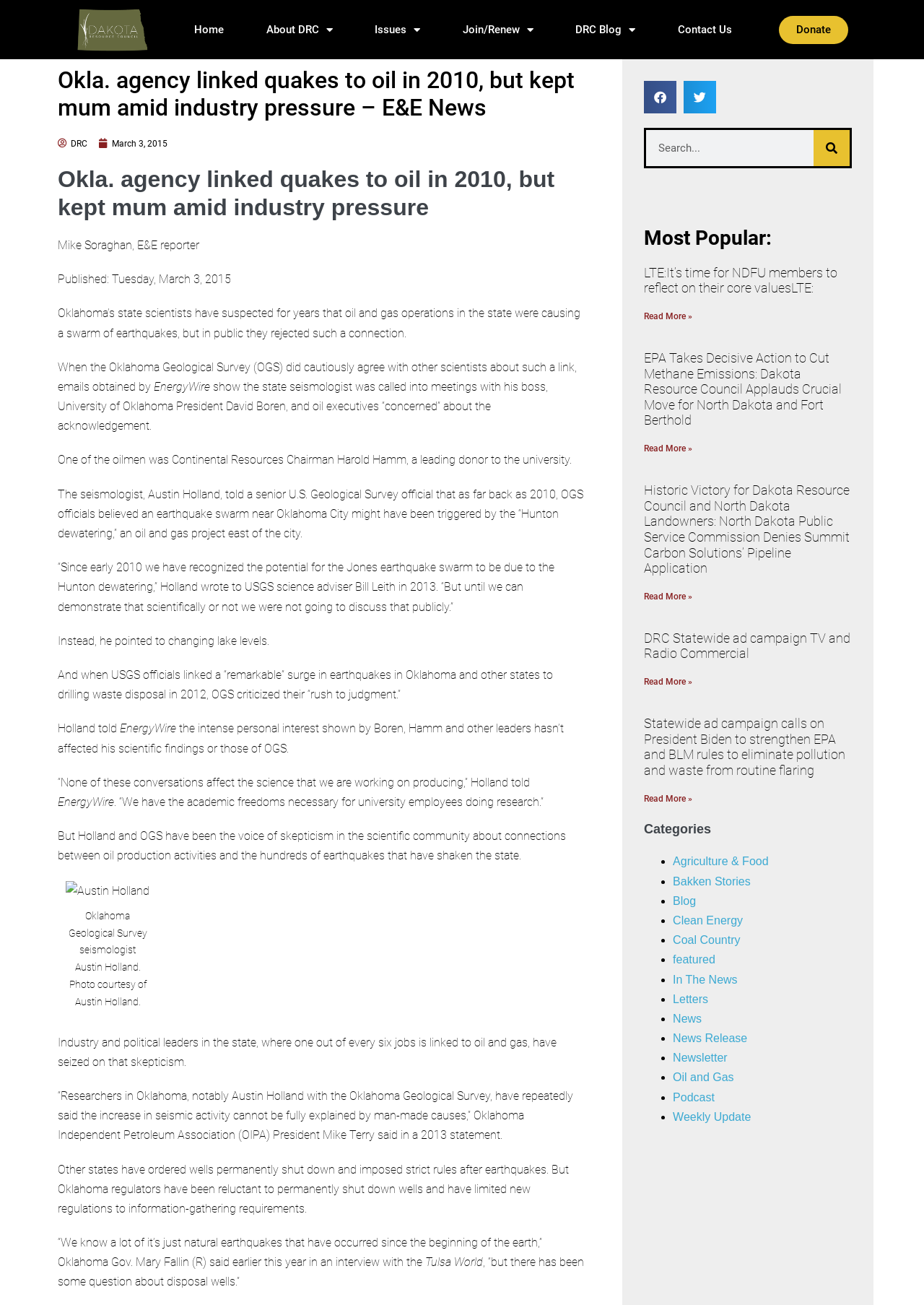Utilize the details in the image to thoroughly answer the following question: Who is the seismologist mentioned in the article?

The webpage mentions 'Austin Holland' as the Oklahoma Geological Survey seismologist, and also has a figure with a caption 'Oklahoma Geological Survey seismologist Austin Holland'.